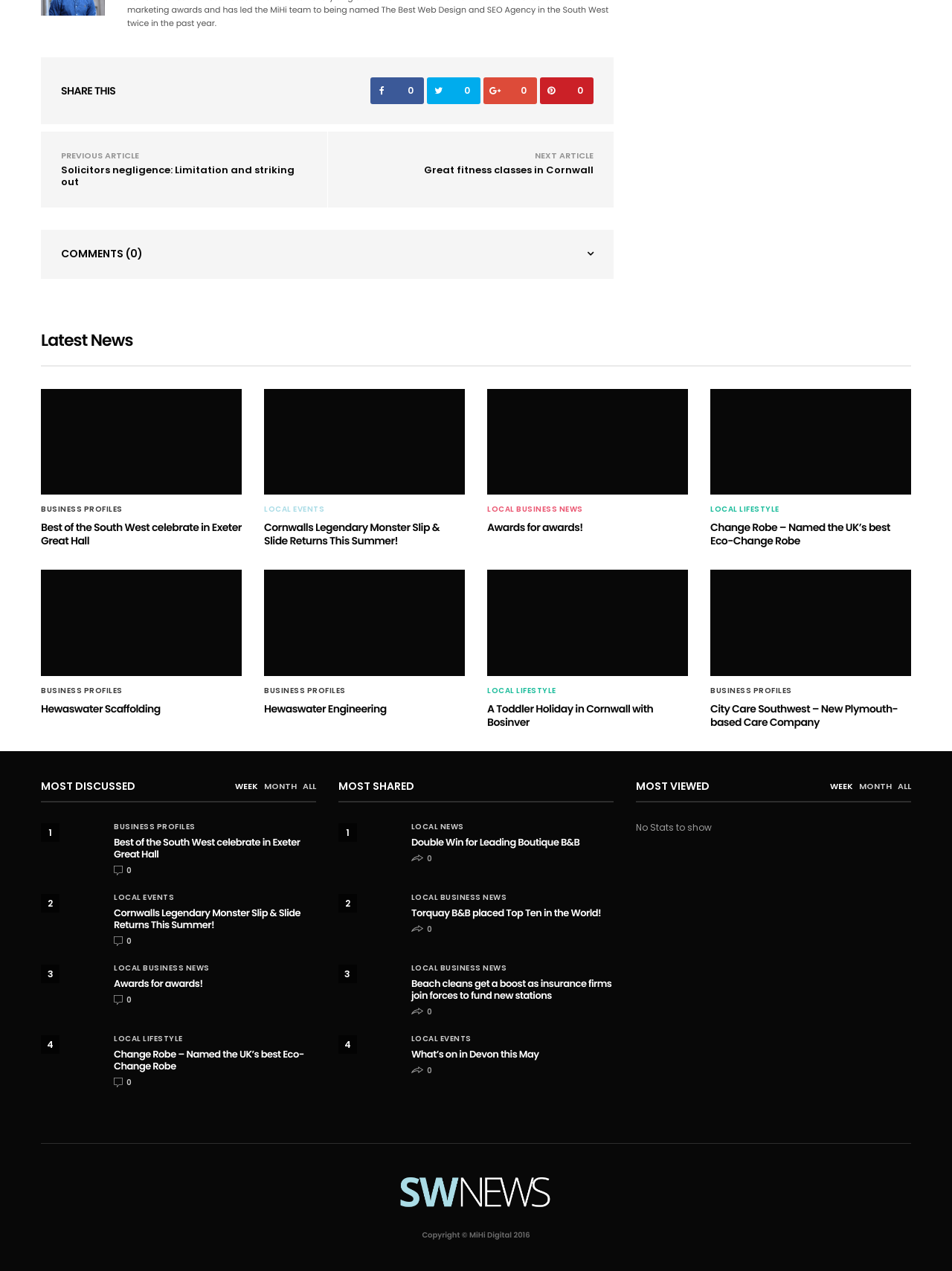Identify the bounding box coordinates of the section that should be clicked to achieve the task described: "View 'Best of the South West celebrate in Exeter Great Hall'".

[0.043, 0.306, 0.254, 0.389]